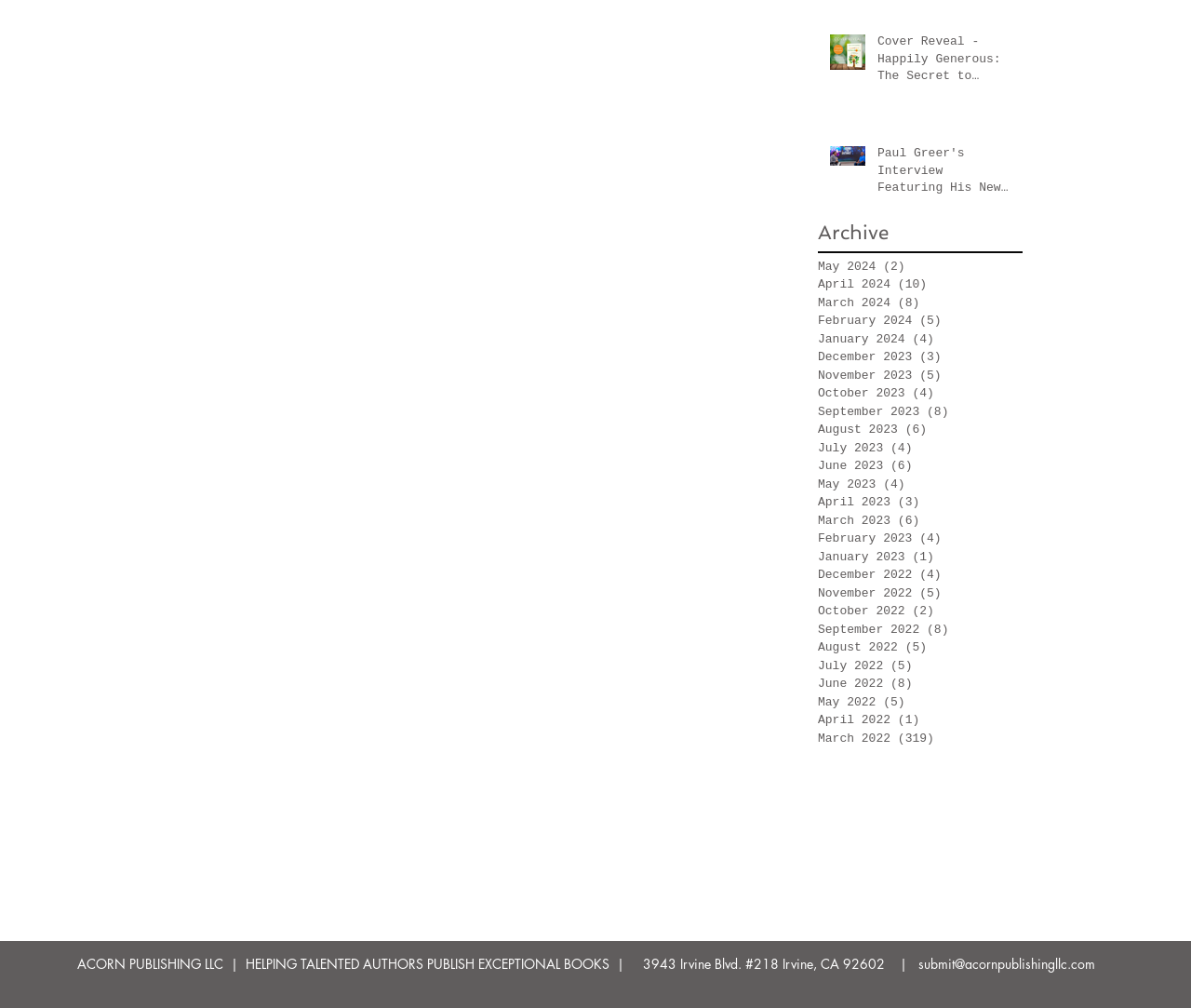Please identify the bounding box coordinates of the element I need to click to follow this instruction: "Browse posts from May 2024".

[0.687, 0.256, 0.851, 0.274]